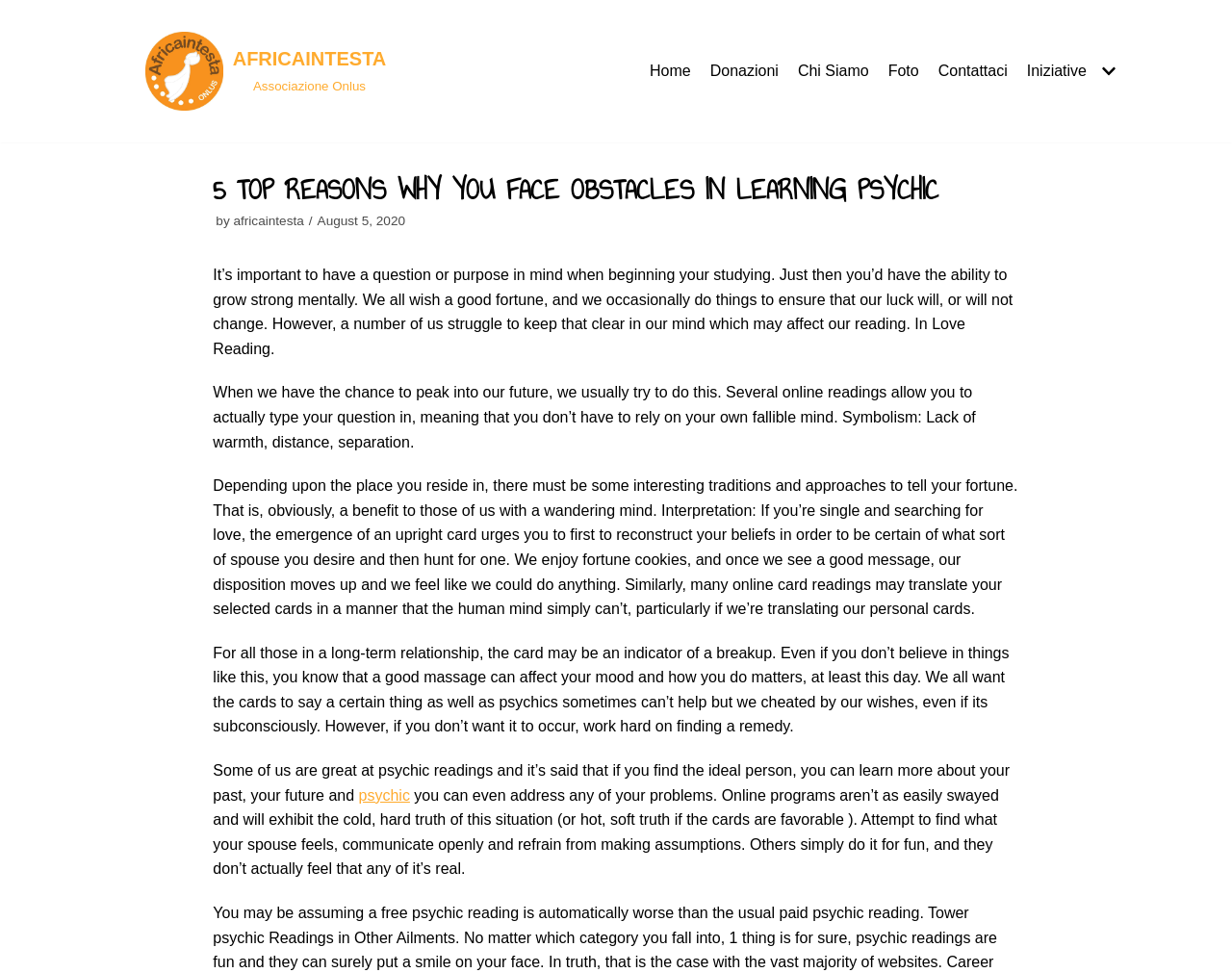Provide the bounding box coordinates of the HTML element described by the text: "AFRICAINTESTAAssociazione Onlus".

[0.118, 0.032, 0.314, 0.114]